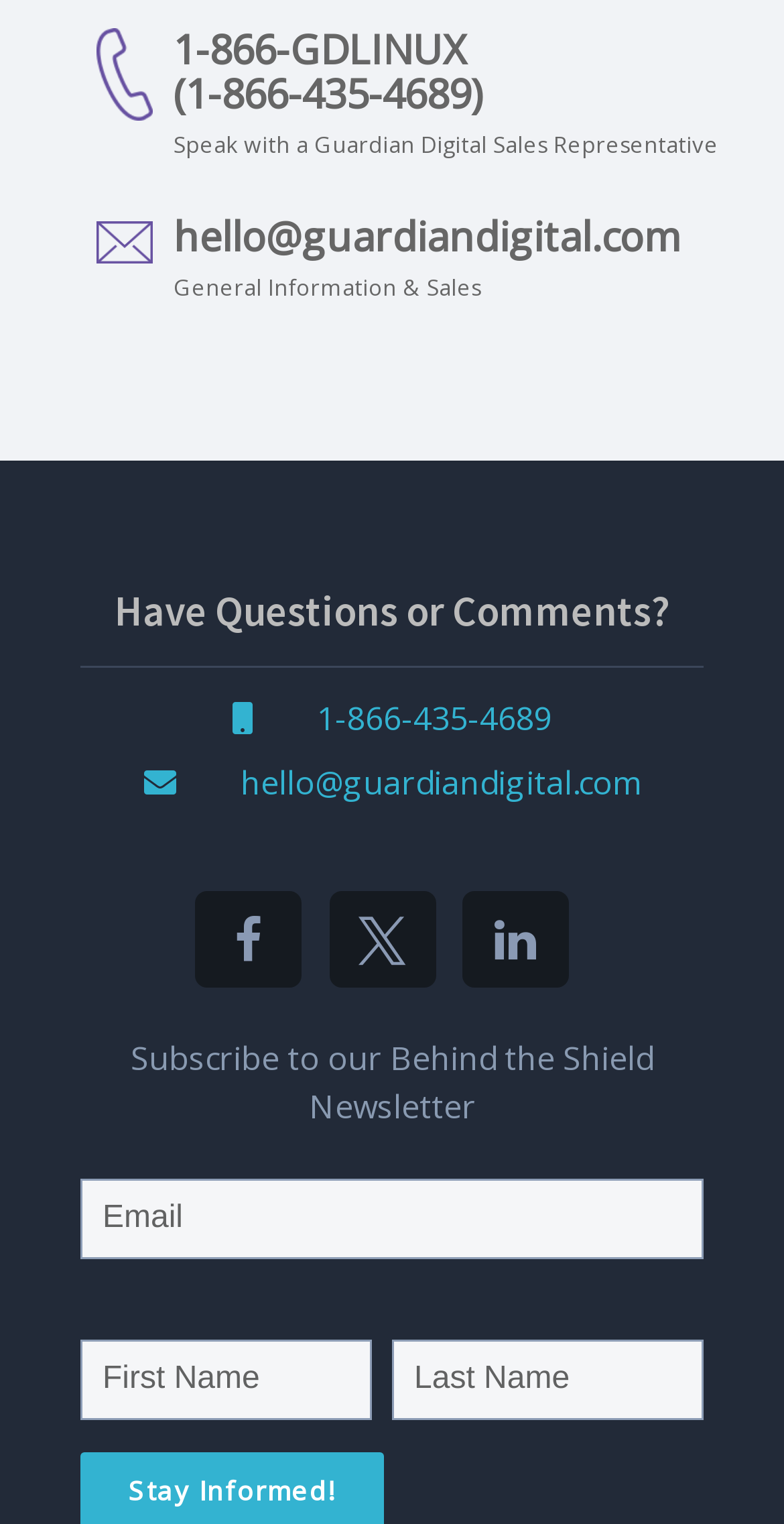What is the heading above the section to subscribe to the Behind the Shield Newsletter?
Examine the image and give a concise answer in one word or a short phrase.

Have Questions or Comments?